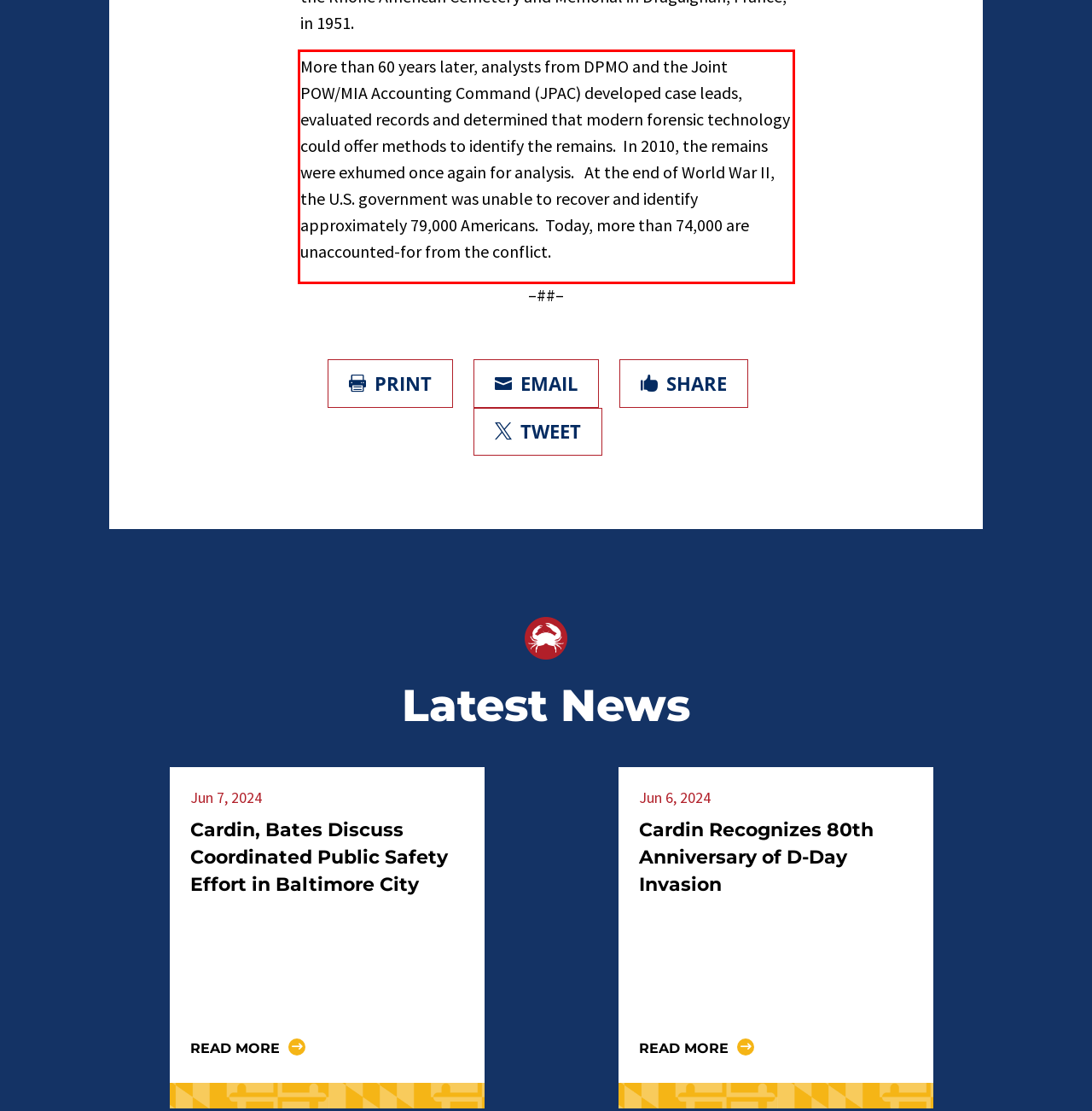The screenshot provided shows a webpage with a red bounding box. Apply OCR to the text within this red bounding box and provide the extracted content.

More than 60 years later, analysts from DPMO and the Joint POW/MIA Accounting Command (JPAC) developed case leads, evaluated records and determined that modern forensic technology could offer methods to identify the remains. In 2010, the remains were exhumed once again for analysis. At the end of World War II, the U.S. government was unable to recover and identify approximately 79,000 Americans. Today, more than 74,000 are unaccounted-for from the conflict.